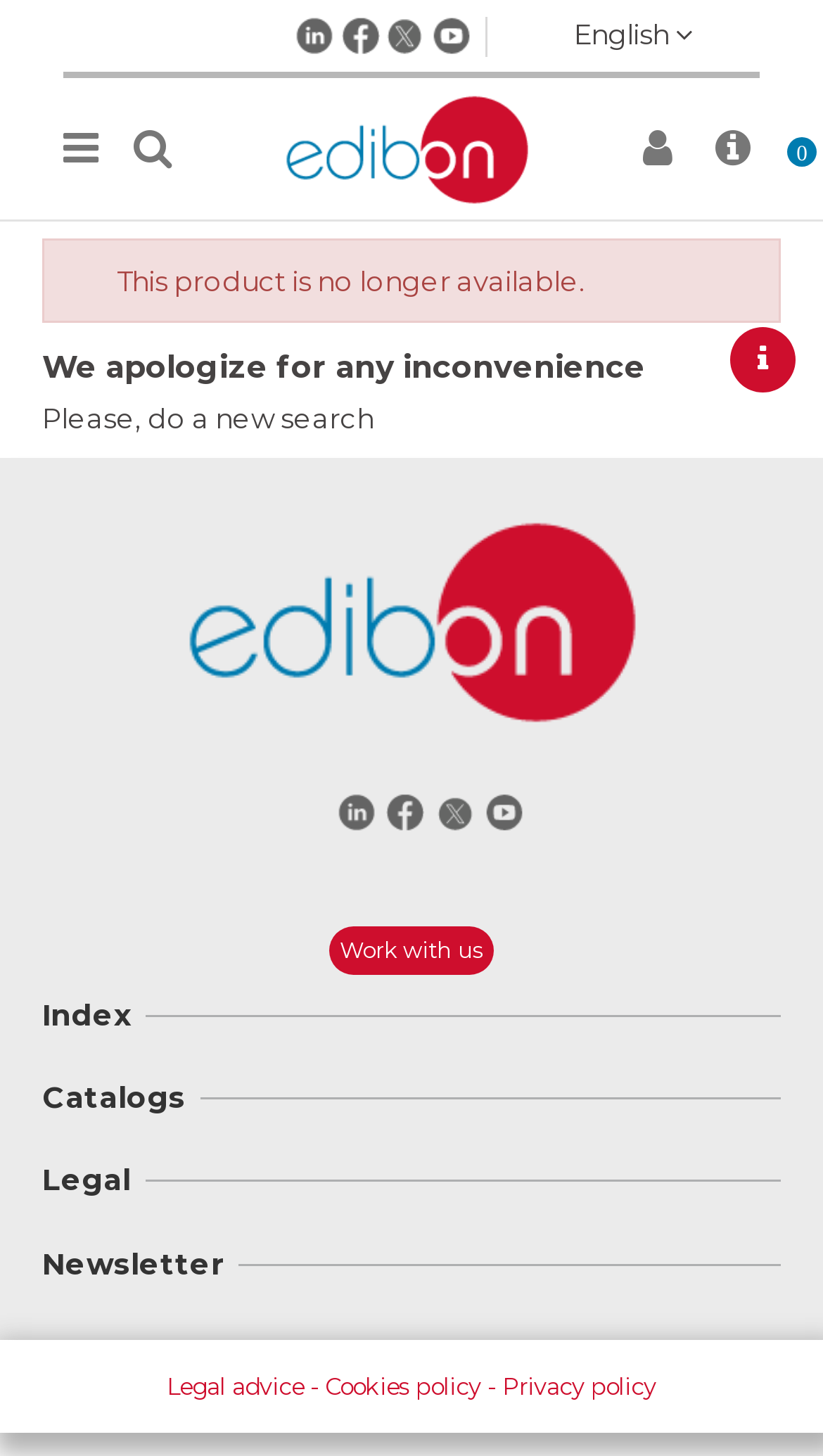Find the bounding box of the UI element described as: "Feelings". The bounding box coordinates should be given as four float values between 0 and 1, i.e., [left, top, right, bottom].

None